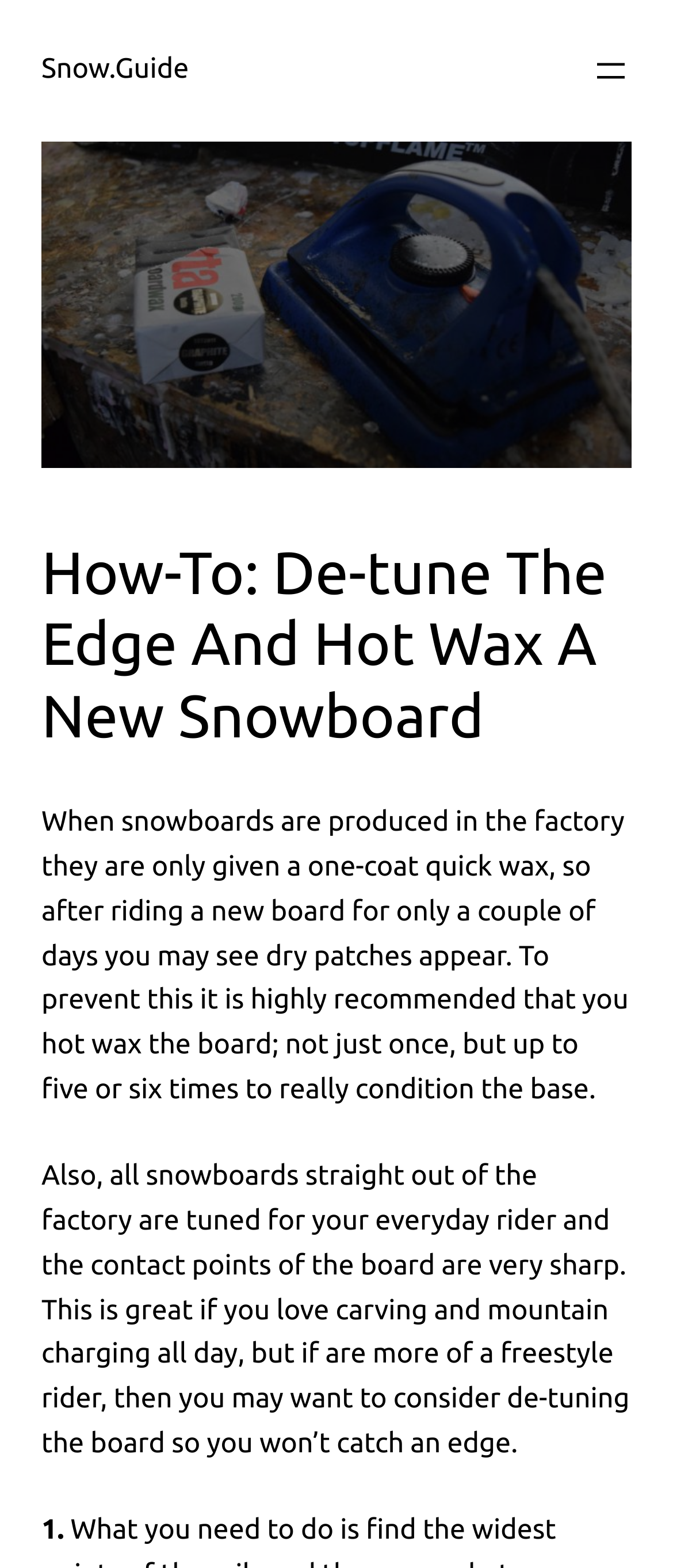Using the provided description: "Snow.Guide", find the bounding box coordinates of the corresponding UI element. The output should be four float numbers between 0 and 1, in the format [left, top, right, bottom].

[0.062, 0.035, 0.281, 0.054]